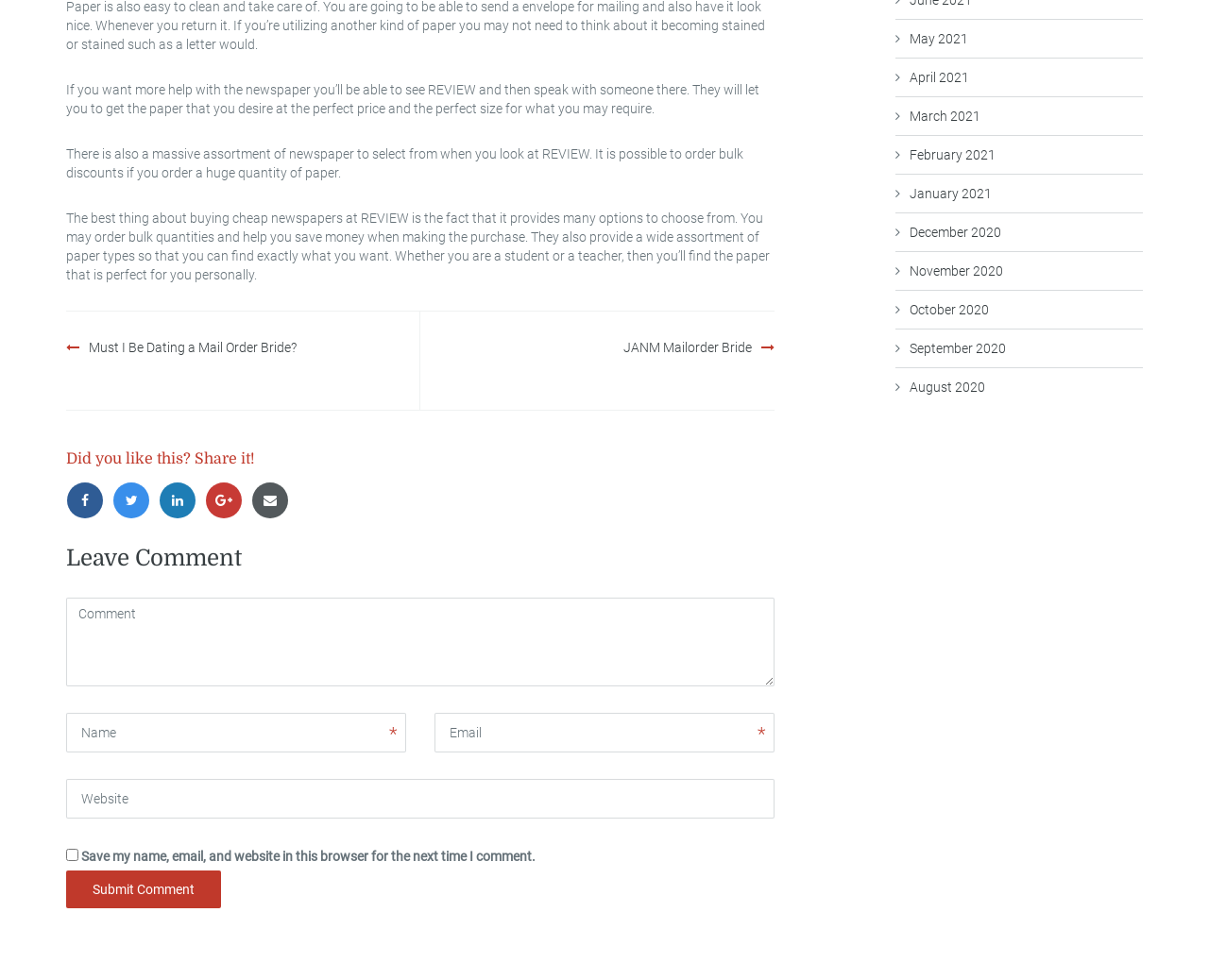Determine the bounding box coordinates for the area that should be clicked to carry out the following instruction: "Click on the 'January 2021' link".

[0.752, 0.19, 0.82, 0.206]